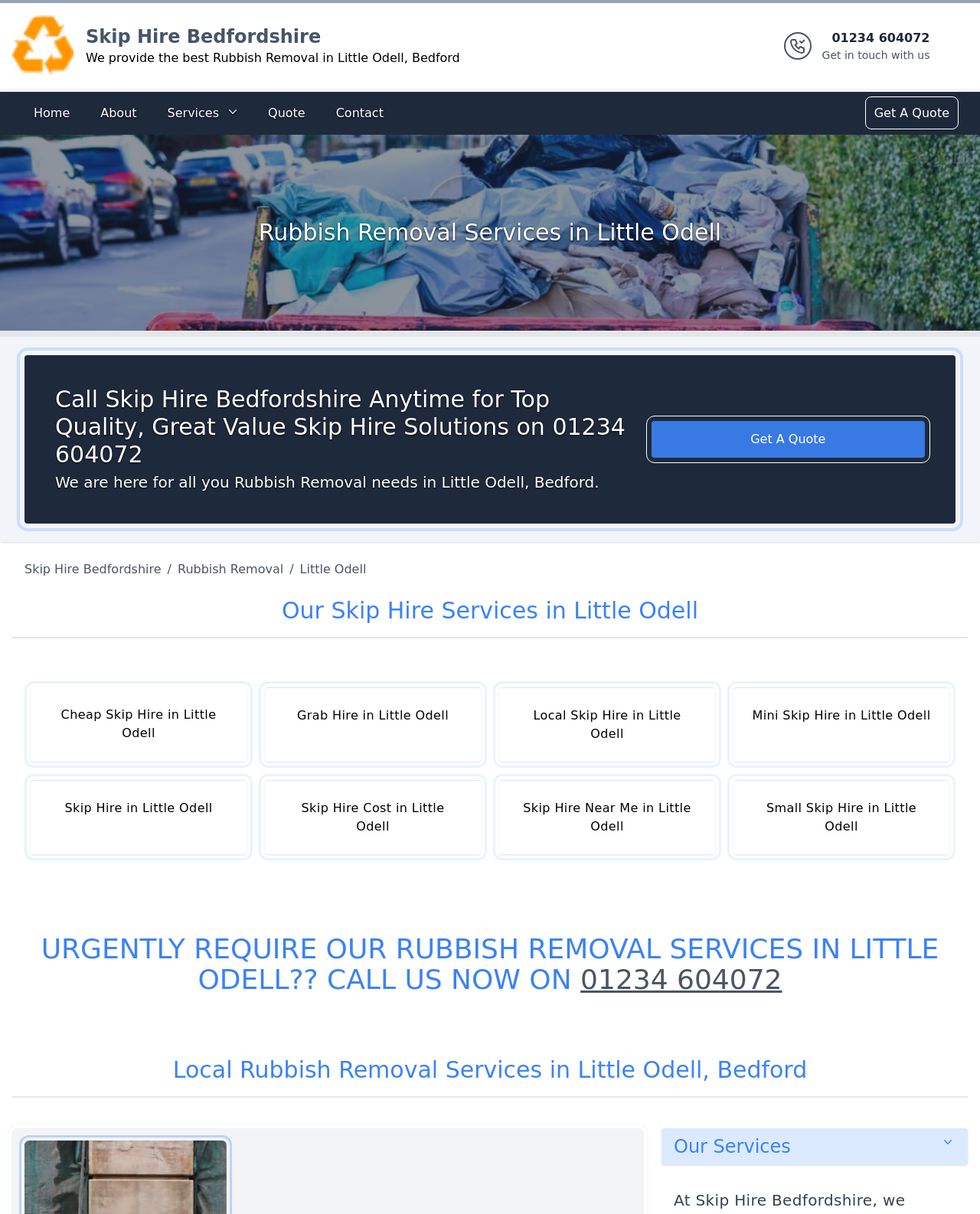What is the purpose of the 'Get A Quote' button?
Using the image, provide a detailed and thorough answer to the question.

I found the purpose of the 'Get A Quote' button by looking at its location and context on the webpage, which suggests that it is related to getting a quote for the services offered.